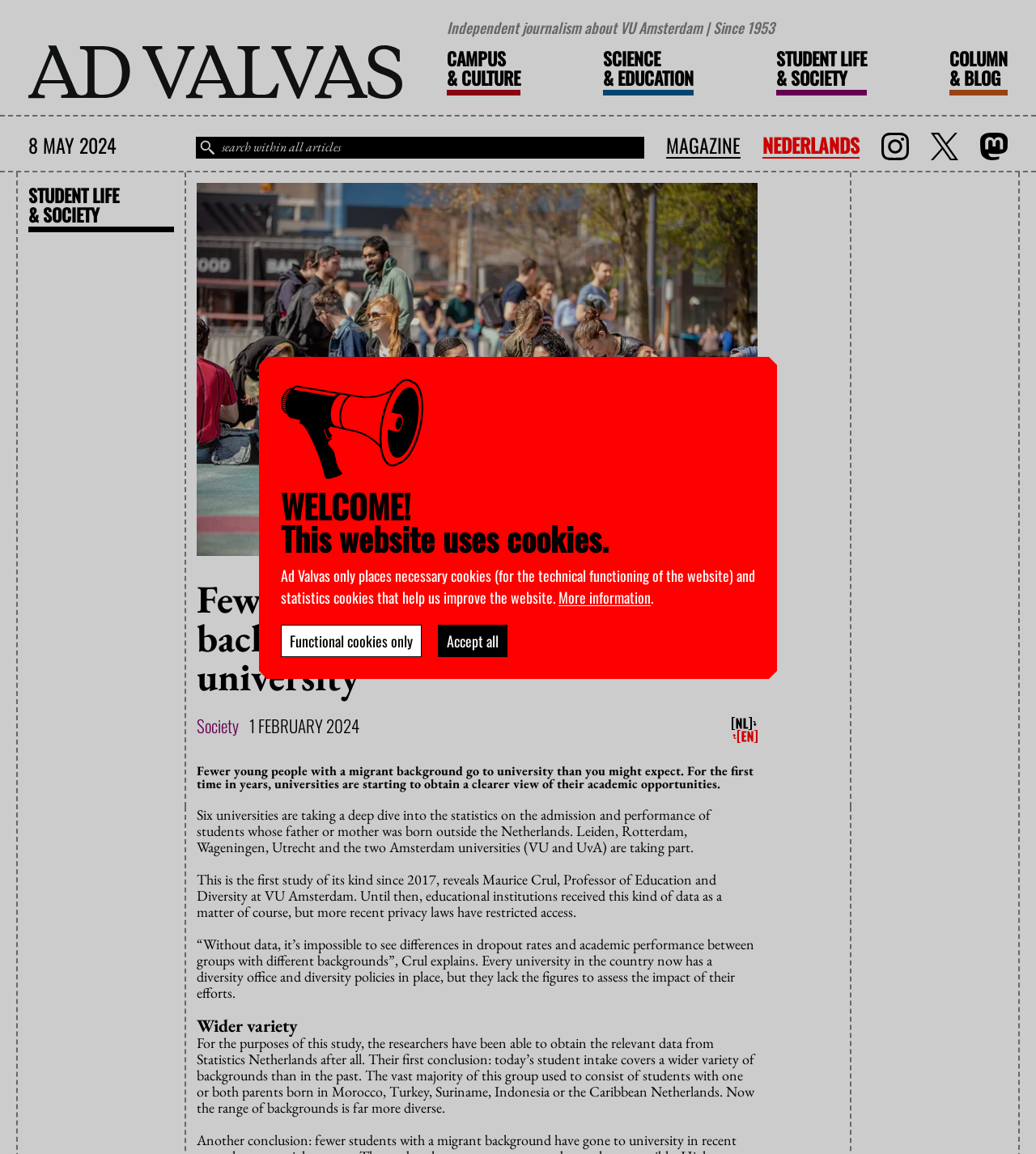What is the name of the professor quoted in the article?
Provide a one-word or short-phrase answer based on the image.

Maurice Crul